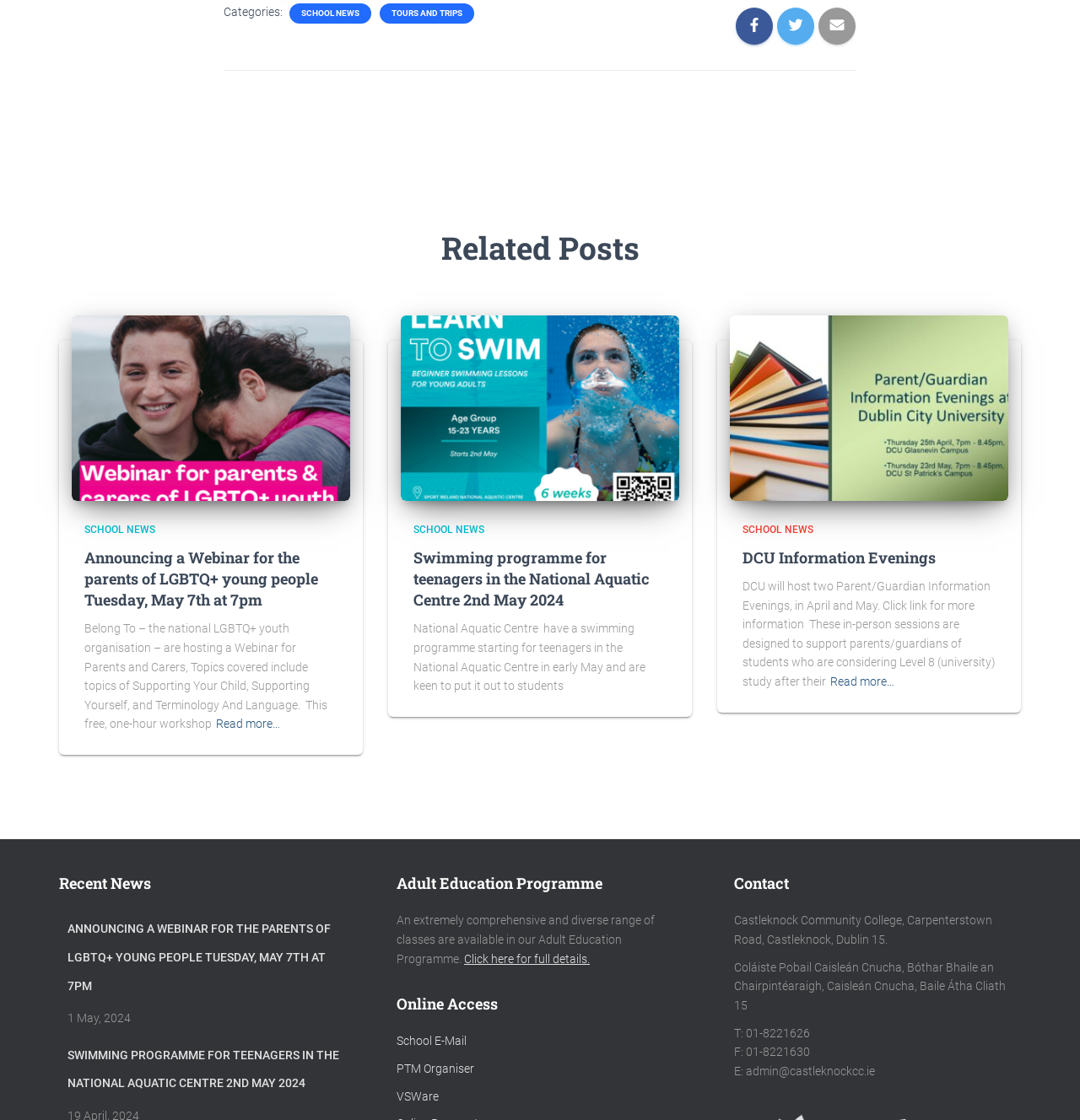Respond with a single word or phrase for the following question: 
What is the purpose of the DCU Information Evenings?

To support parents/guardians of students